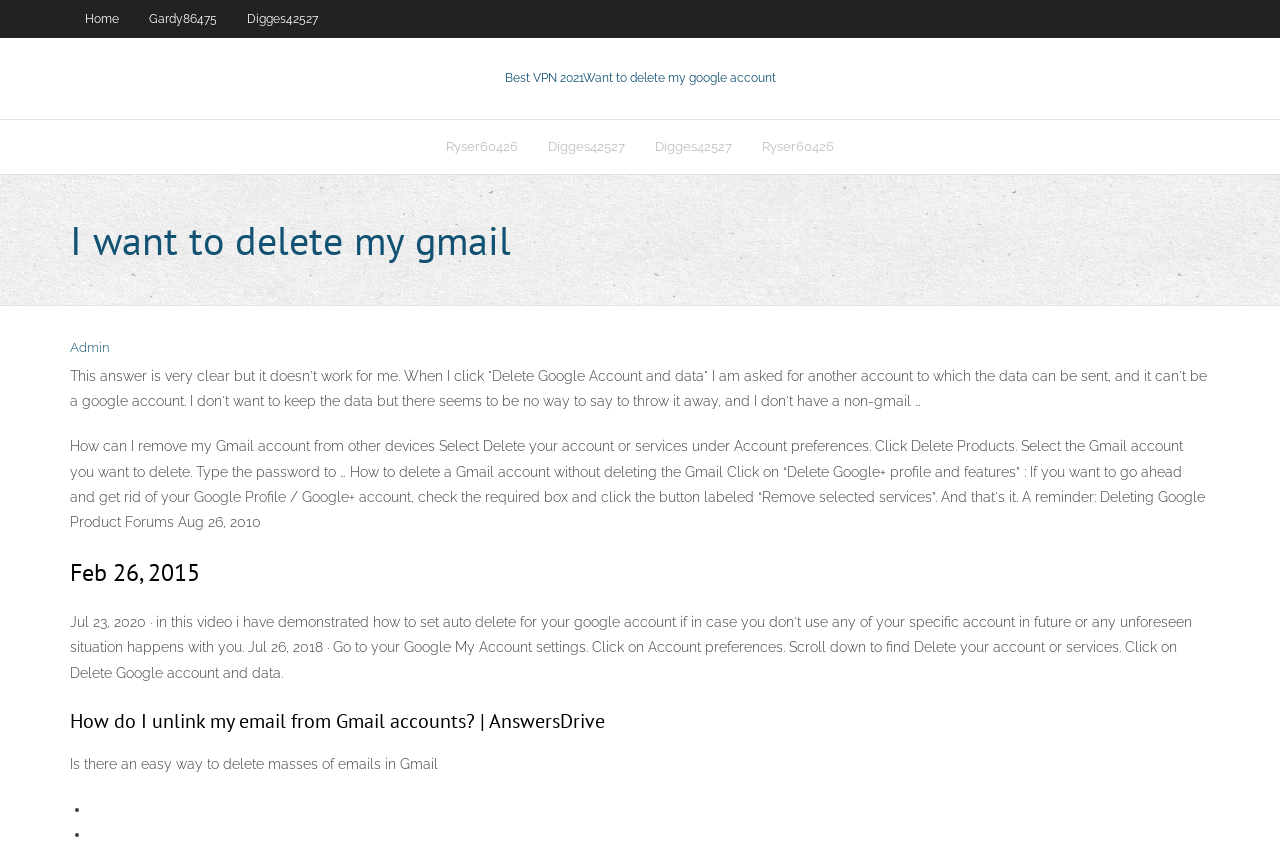Please determine the bounding box coordinates of the element to click in order to execute the following instruction: "Click on the 'Best VPN 2021' link". The coordinates should be four float numbers between 0 and 1, specified as [left, top, right, bottom].

[0.394, 0.082, 0.606, 0.099]